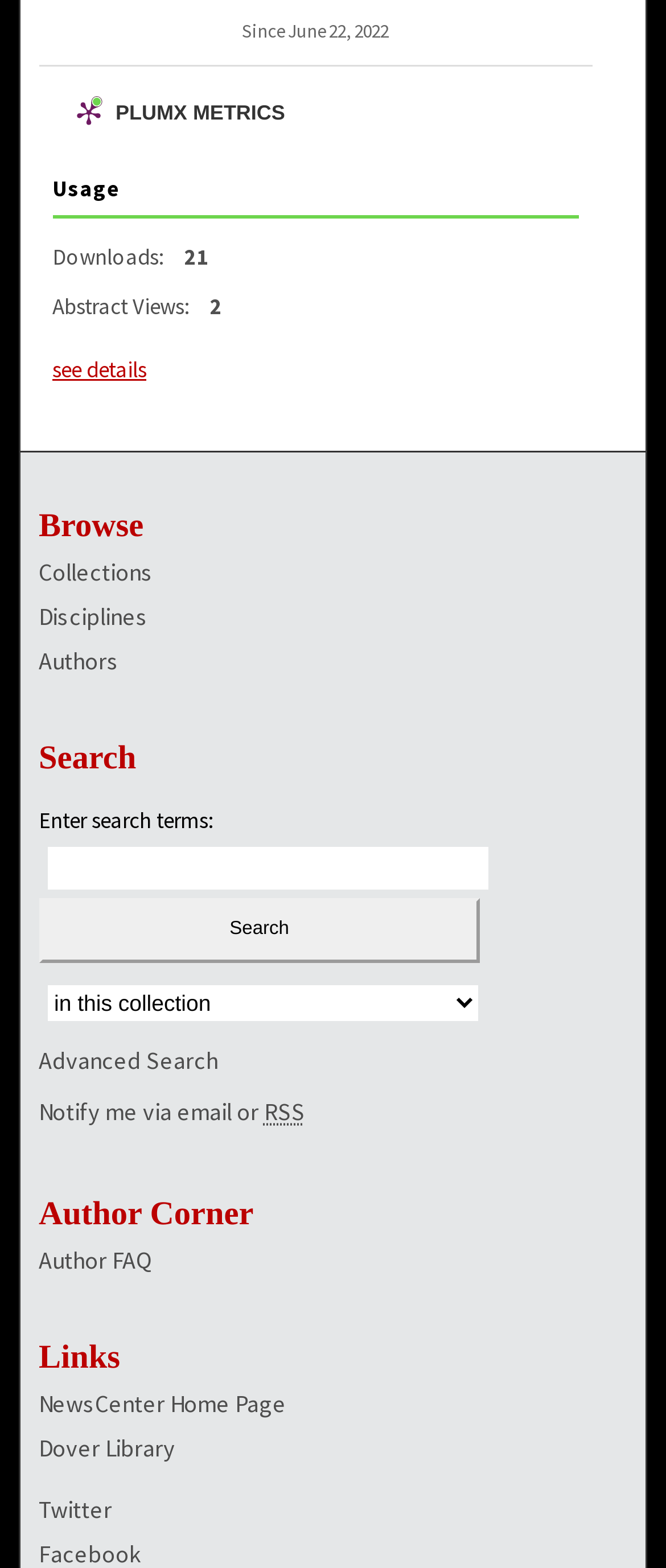Please find and report the bounding box coordinates of the element to click in order to perform the following action: "Search for something". The coordinates should be expressed as four float numbers between 0 and 1, in the format [left, top, right, bottom].

[0.058, 0.515, 0.736, 0.545]